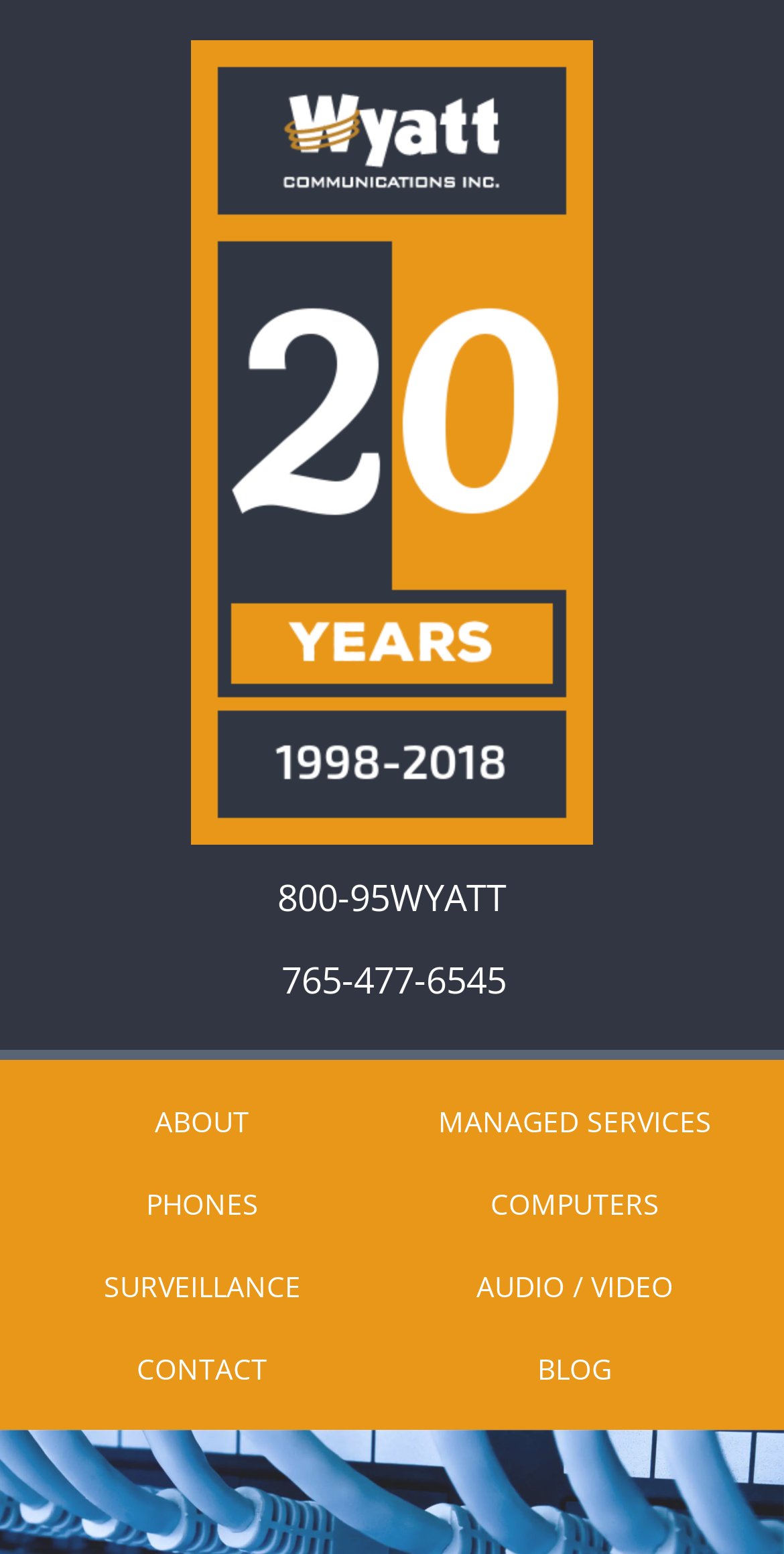Respond with a single word or phrase to the following question: What services are offered?

Managed Services, Phones, etc.